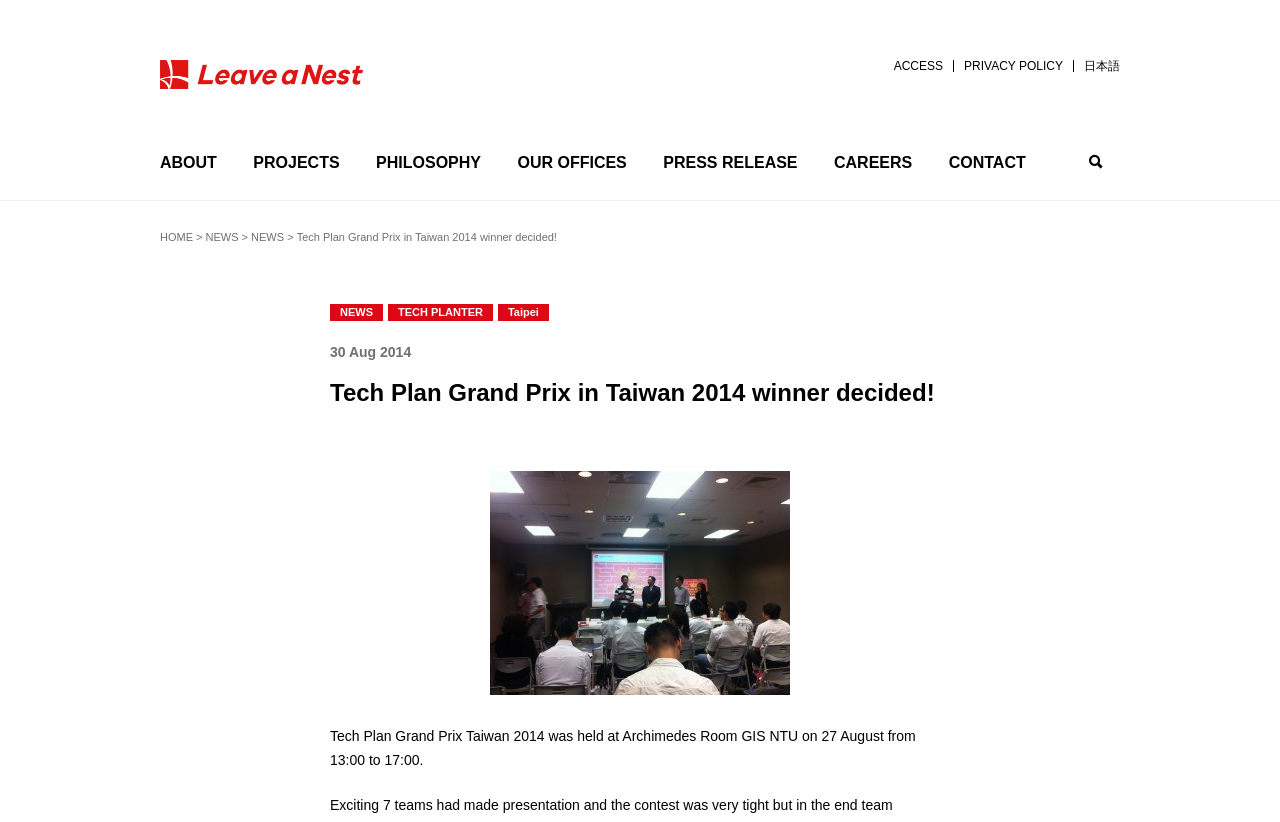Please locate the bounding box coordinates of the element that should be clicked to complete the given instruction: "check PRESS RELEASE".

[0.518, 0.152, 0.623, 0.243]